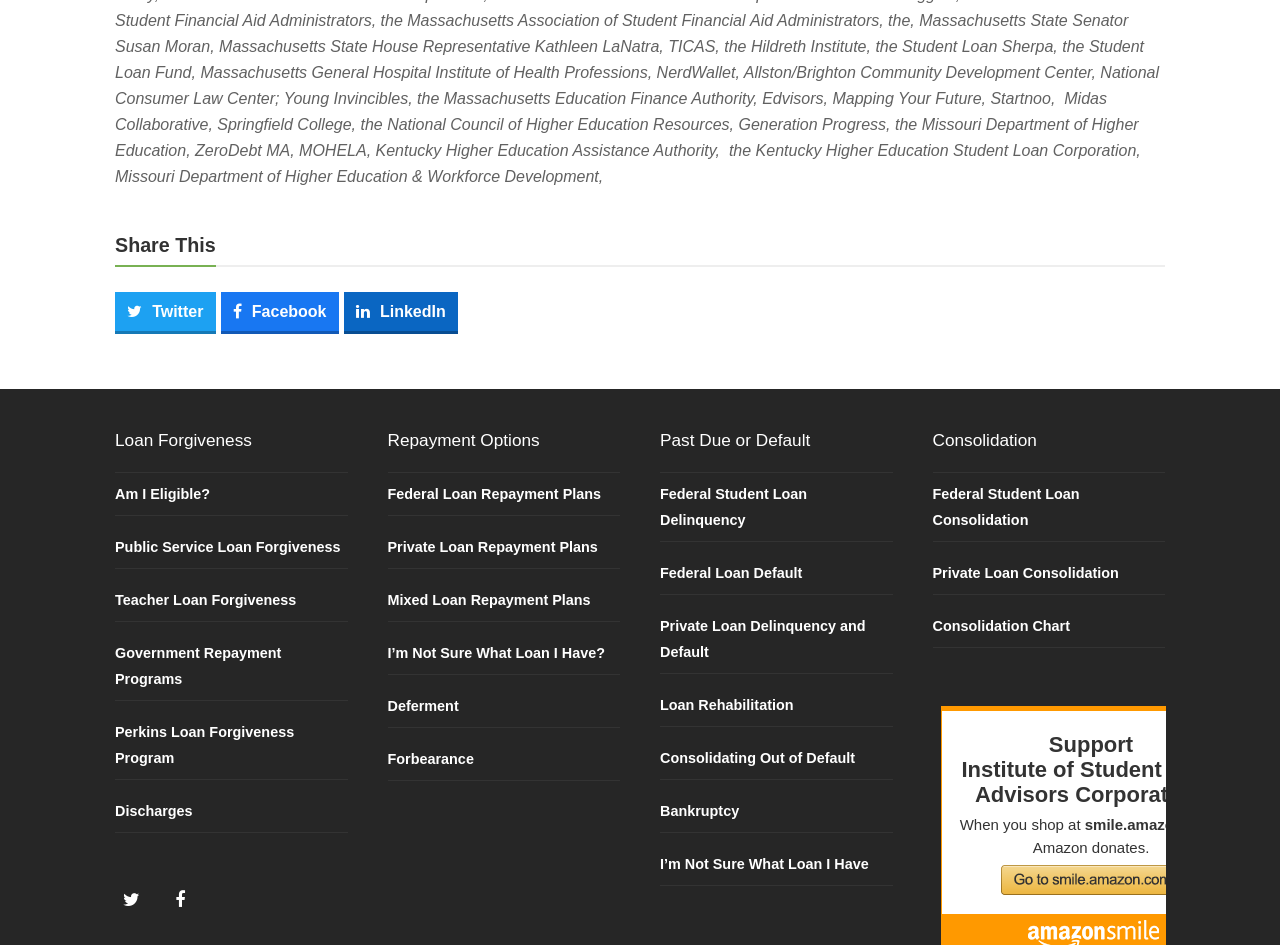Identify the bounding box coordinates for the element you need to click to achieve the following task: "Share on Twitter". The coordinates must be four float values ranging from 0 to 1, formatted as [left, top, right, bottom].

[0.09, 0.309, 0.169, 0.353]